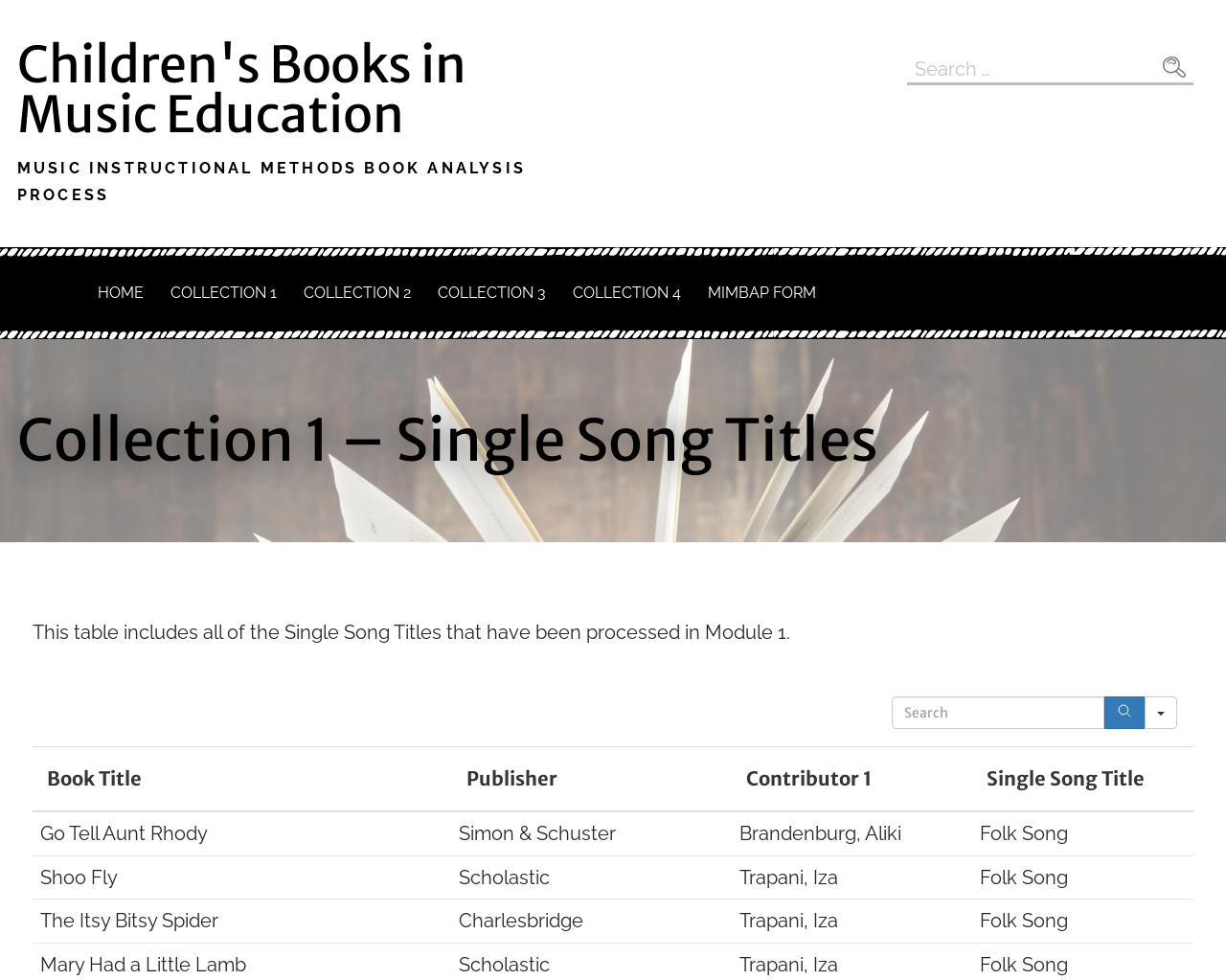Please give a one-word or short phrase response to the following question: 
What is the function of the 'Search in Table' button?

Search within table